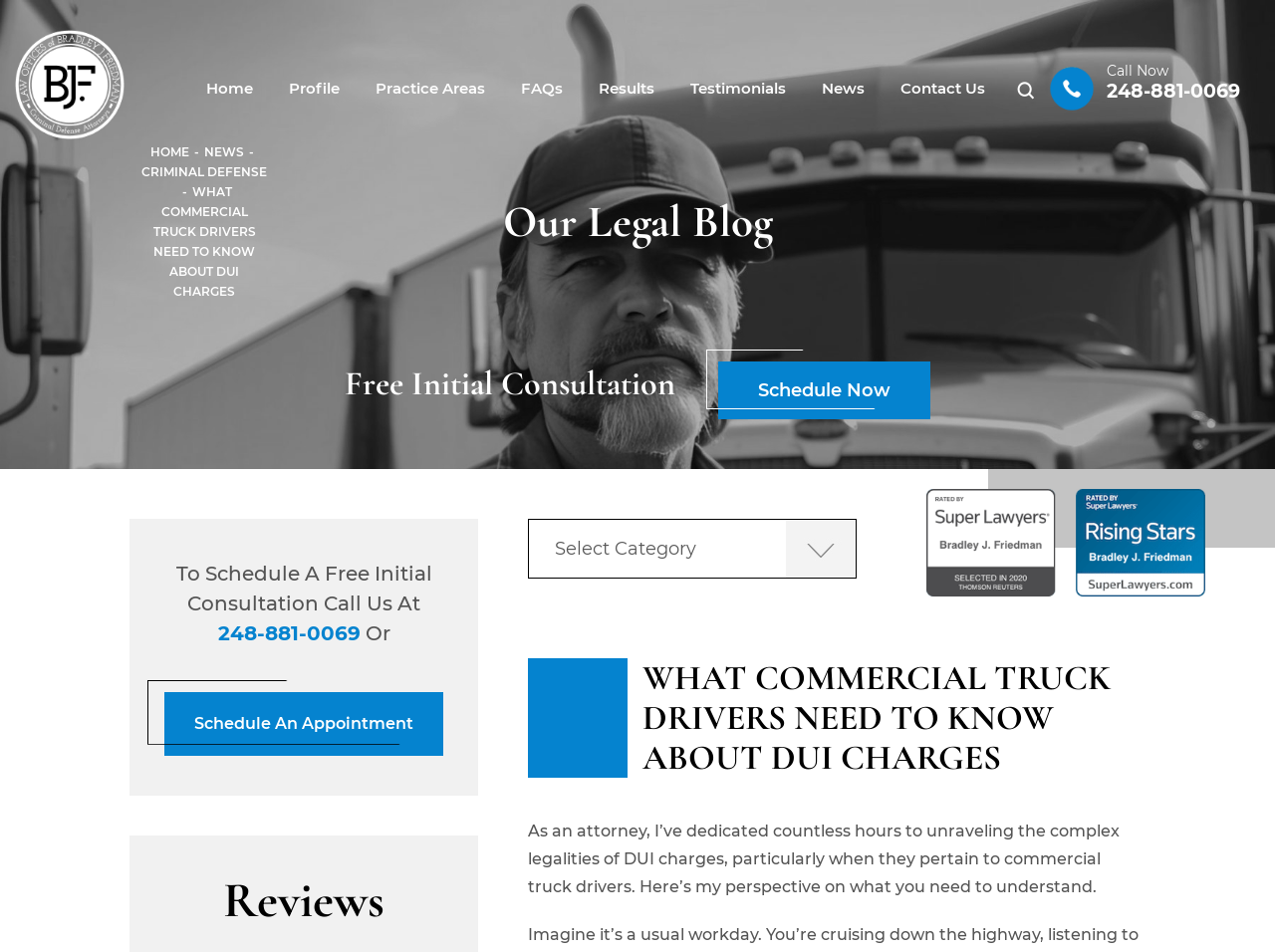Identify and generate the primary title of the webpage.

WHAT COMMERCIAL TRUCK DRIVERS NEED TO KNOW ABOUT DUI CHARGES